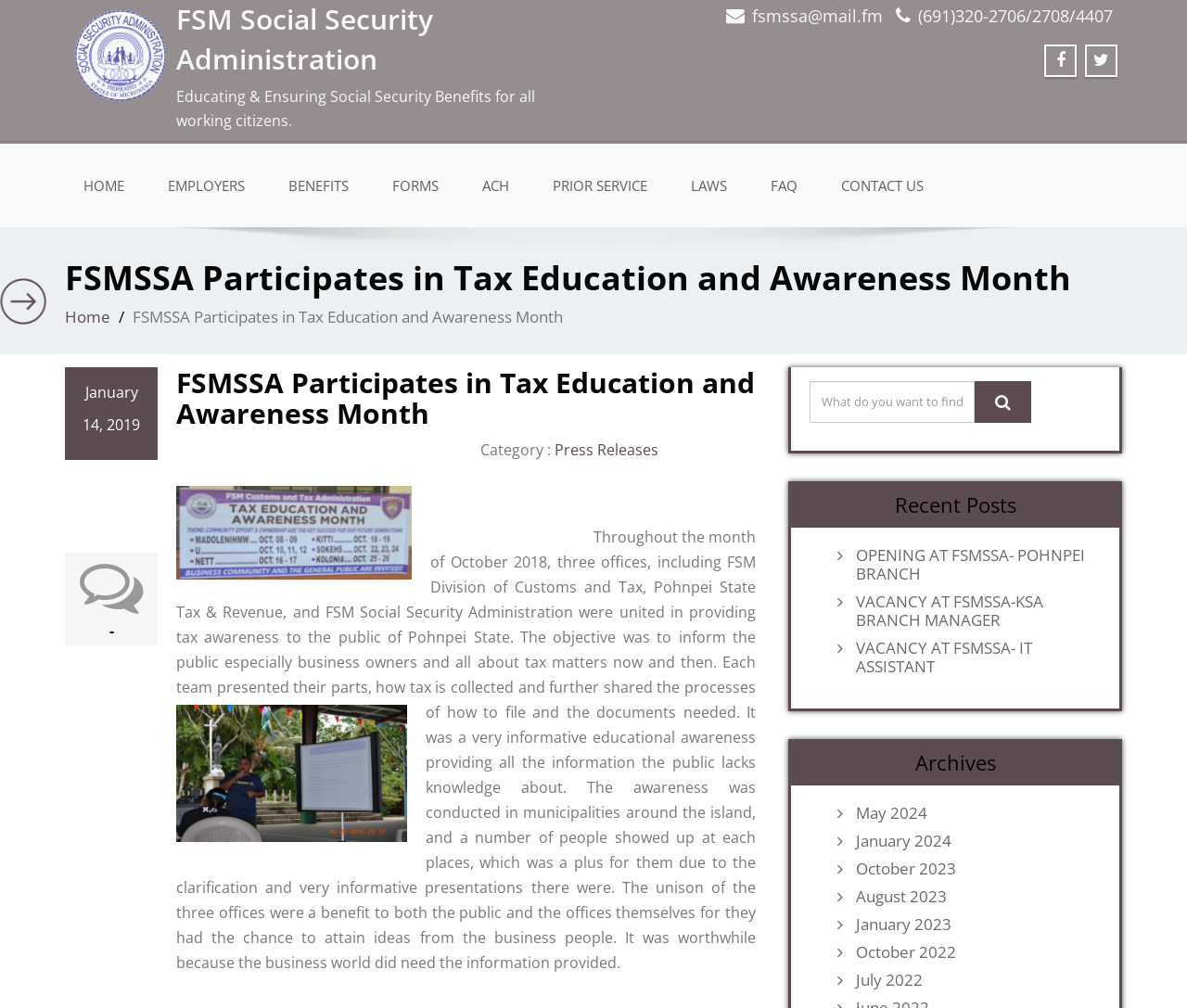Extract the heading text from the webpage.

FSMSSA Participates in Tax Education and Awareness Month